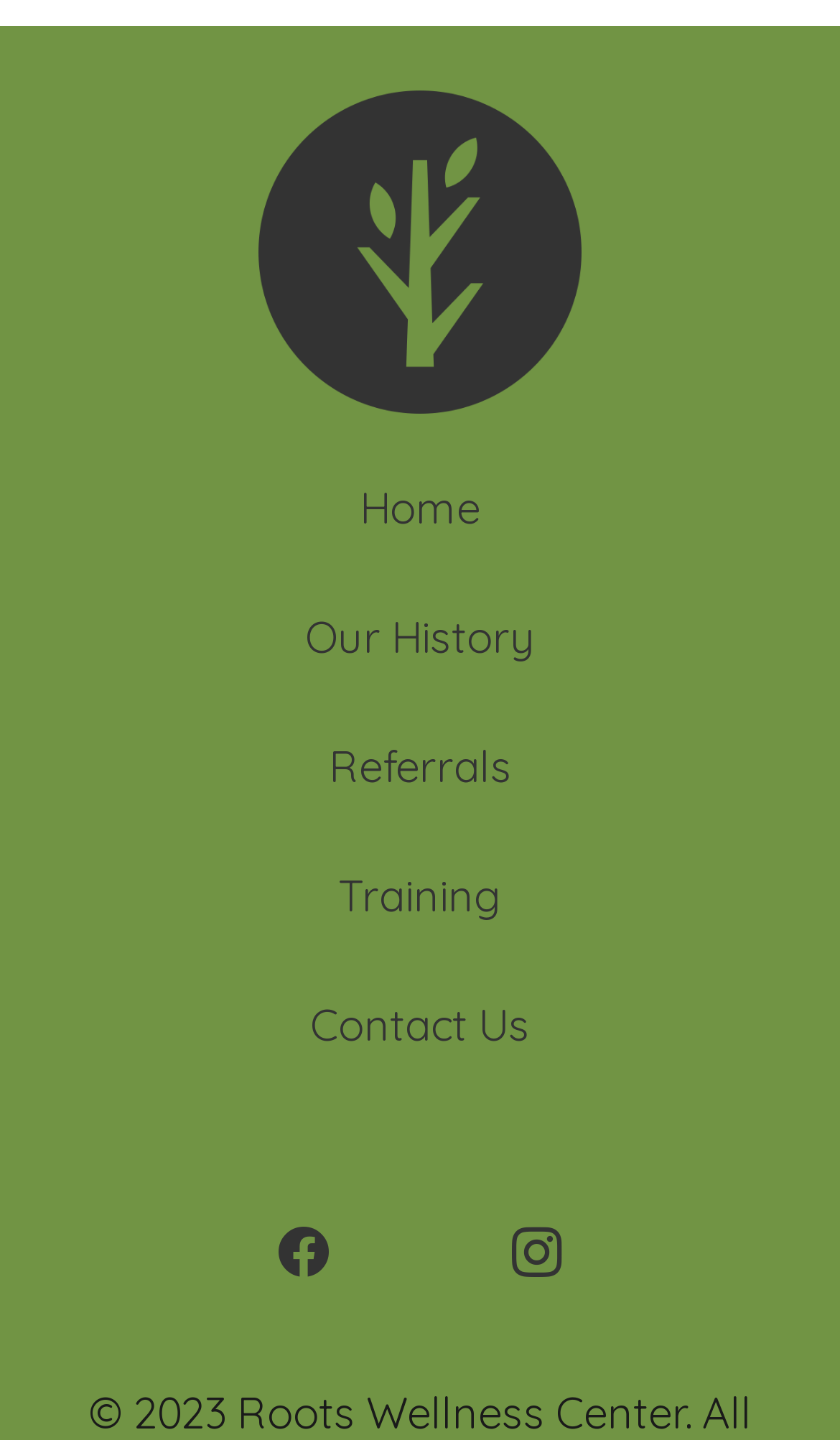Please provide the bounding box coordinates in the format (top-left x, top-left y, bottom-right x, bottom-right y). Remember, all values are floating point numbers between 0 and 1. What is the bounding box coordinate of the region described as: Literate Roleplay

None